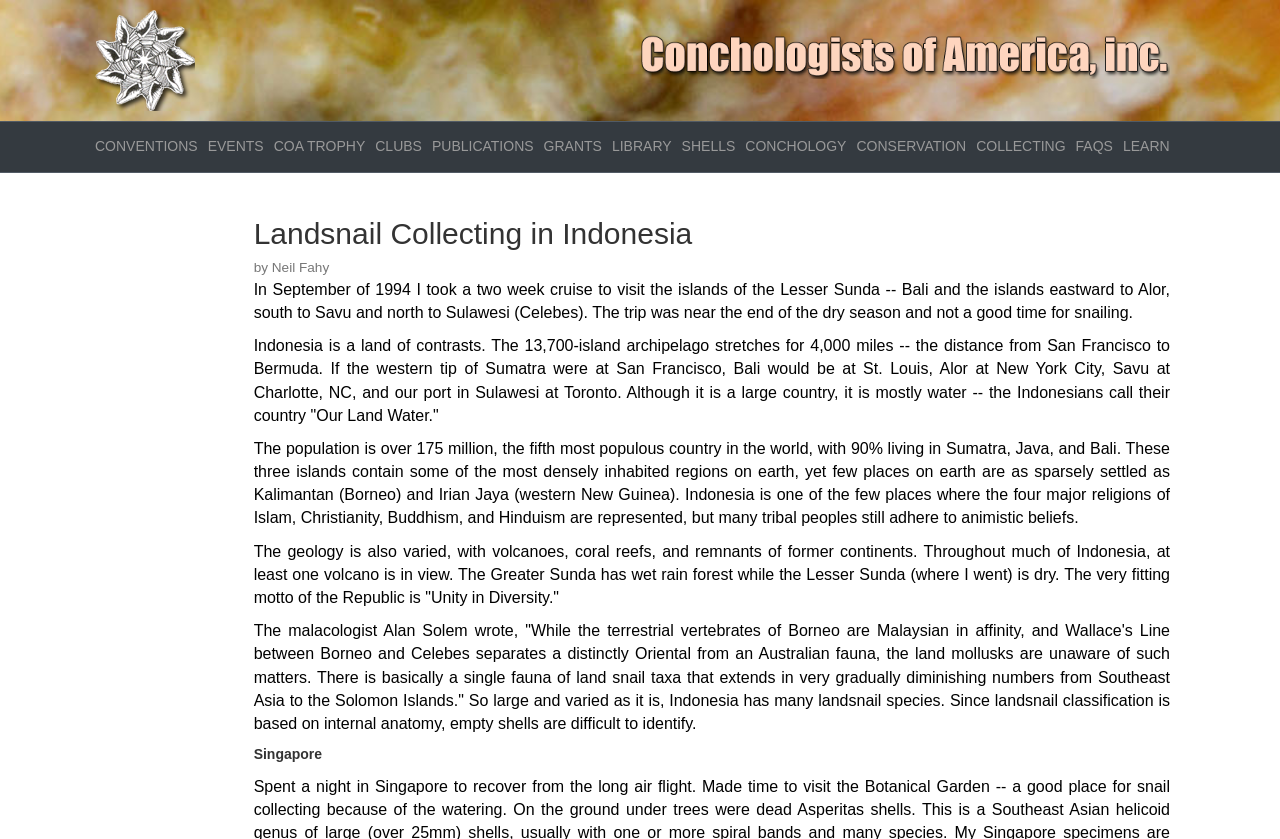Locate the bounding box coordinates of the clickable area needed to fulfill the instruction: "Click the COA TROPHY link".

[0.21, 0.145, 0.289, 0.205]